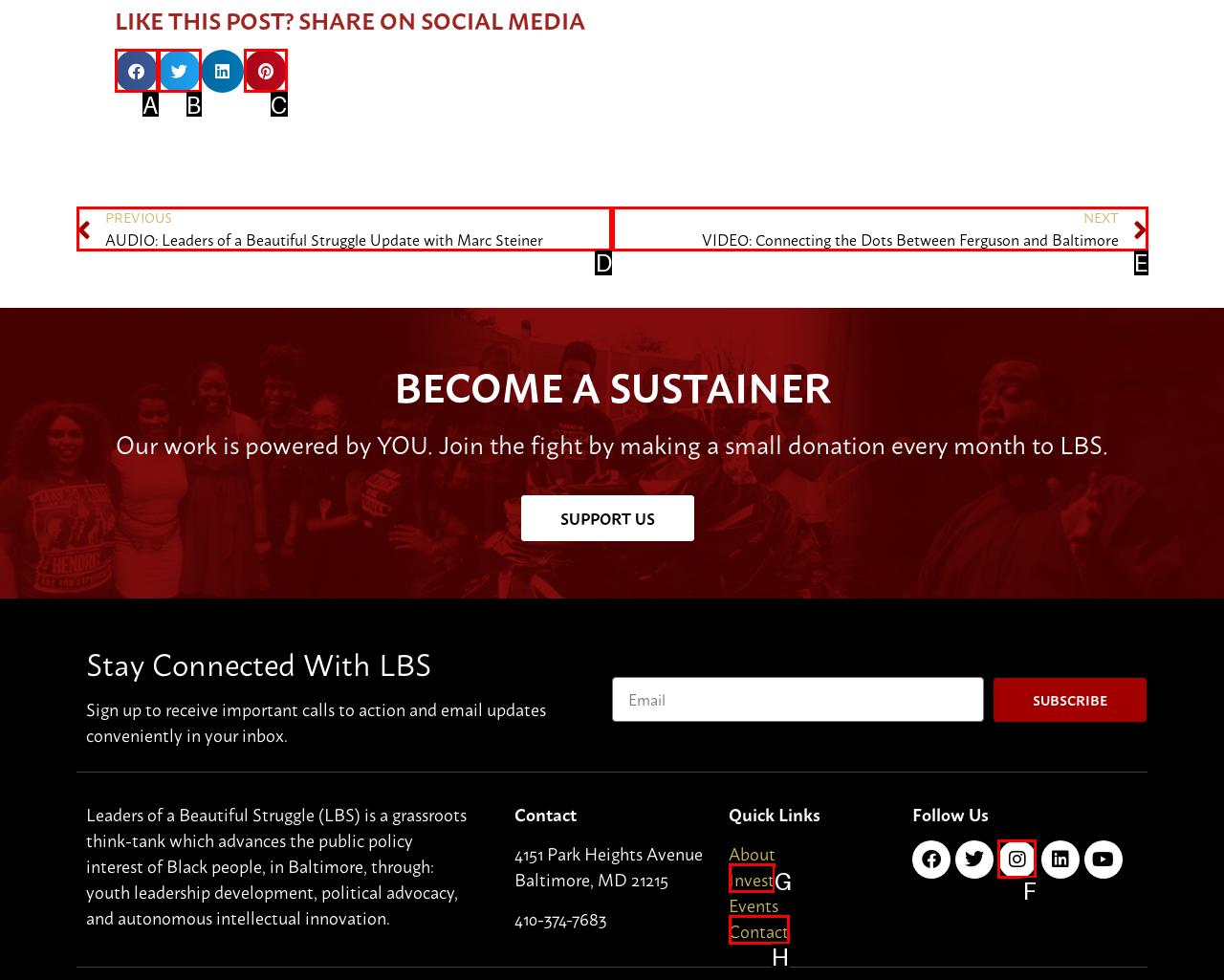Select the letter that corresponds to this element description: aria-label="Share on facebook"
Answer with the letter of the correct option directly.

A